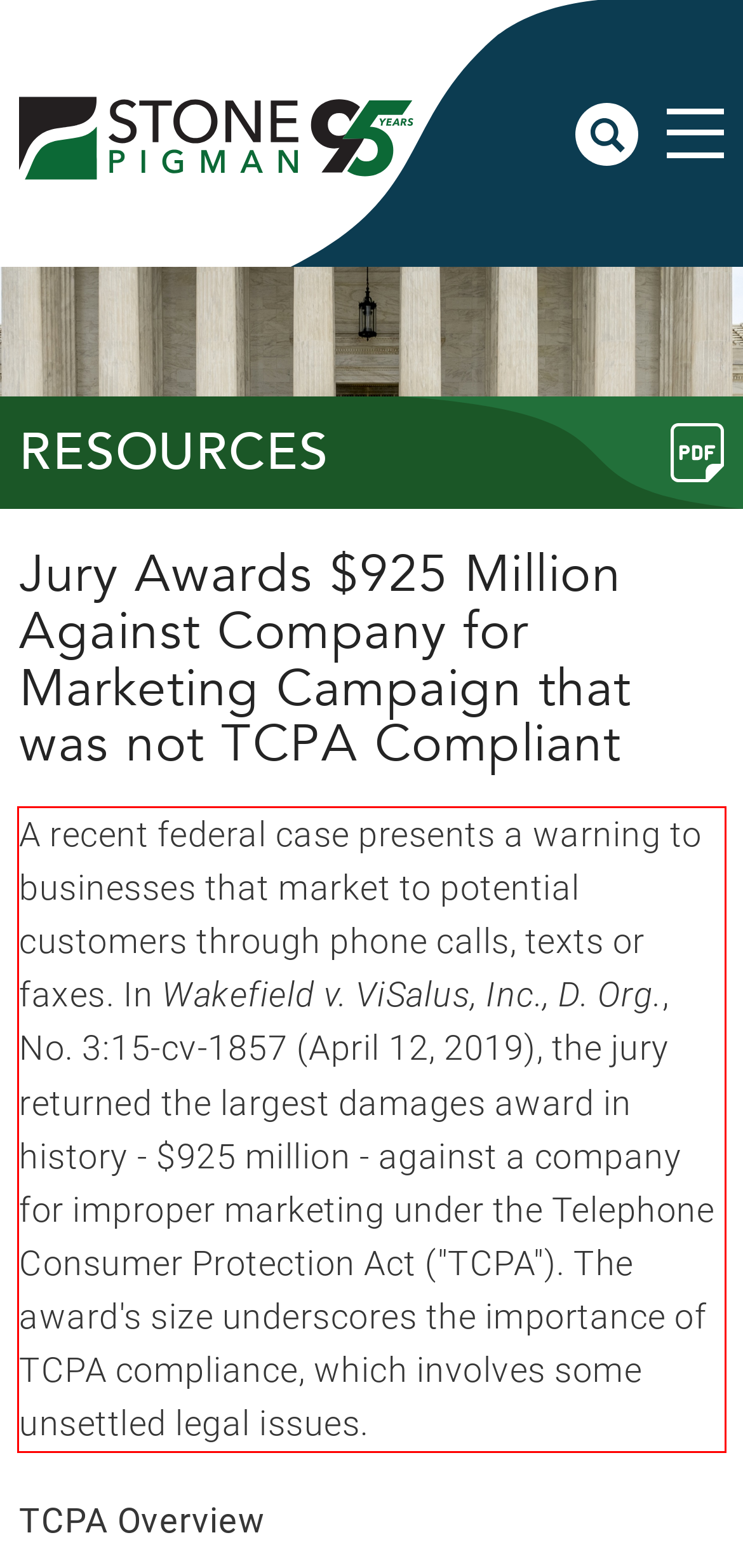You have a screenshot of a webpage with a UI element highlighted by a red bounding box. Use OCR to obtain the text within this highlighted area.

A recent federal case presents a warning to businesses that market to potential customers through phone calls, texts or faxes. In Wakefield v. ViSalus, Inc., D. Org., No. 3:15-cv-1857 (April 12, 2019), the jury returned the largest damages award in history - $925 million - against a company for improper marketing under the Telephone Consumer Protection Act ("TCPA"). The award's size underscores the importance of TCPA compliance, which involves some unsettled legal issues.